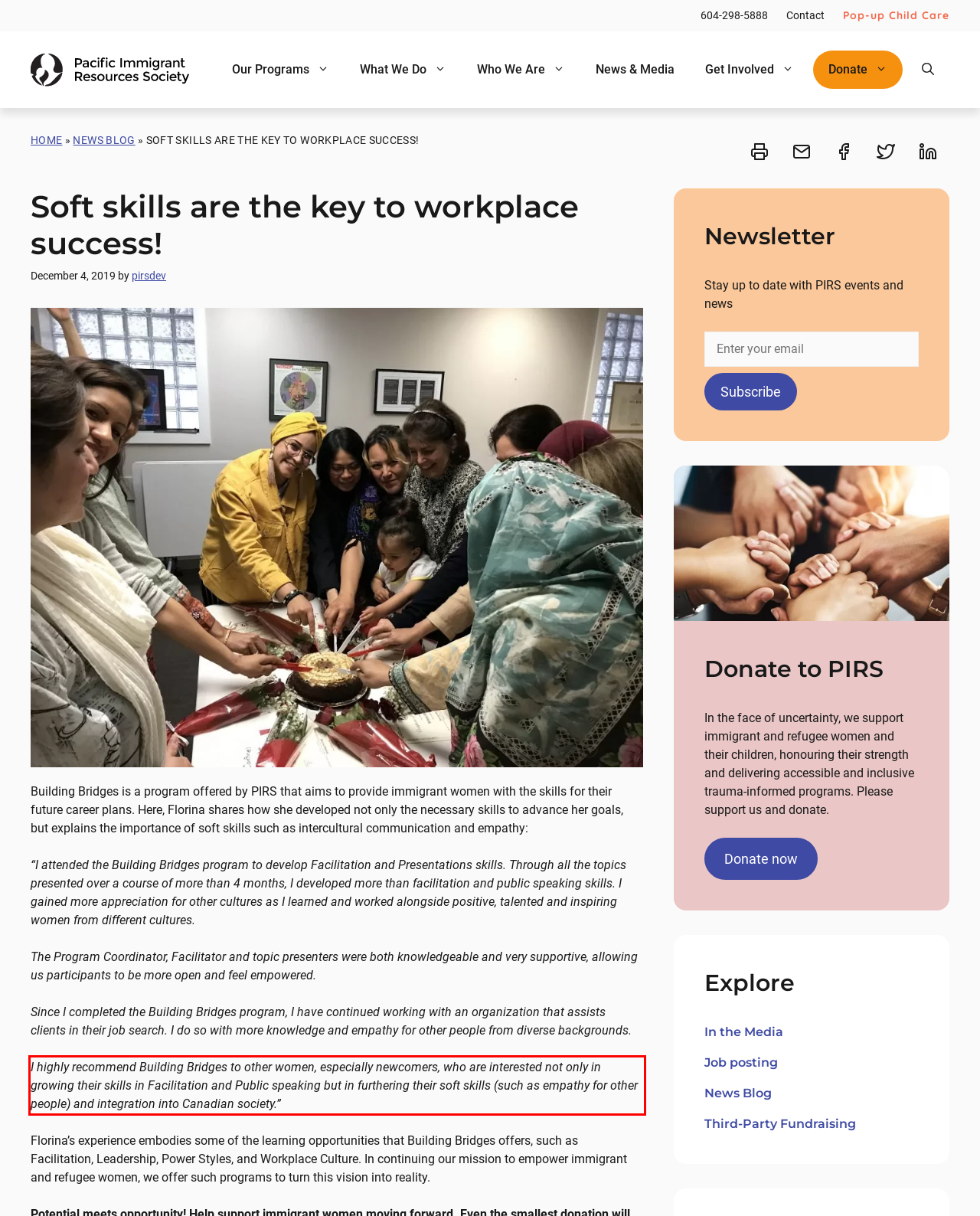Review the webpage screenshot provided, and perform OCR to extract the text from the red bounding box.

I highly recommend Building Bridges to other women, especially newcomers, who are interested not only in growing their skills in Facilitation and Public speaking but in furthering their soft skills (such as empathy for other people) and integration into Canadian society.”